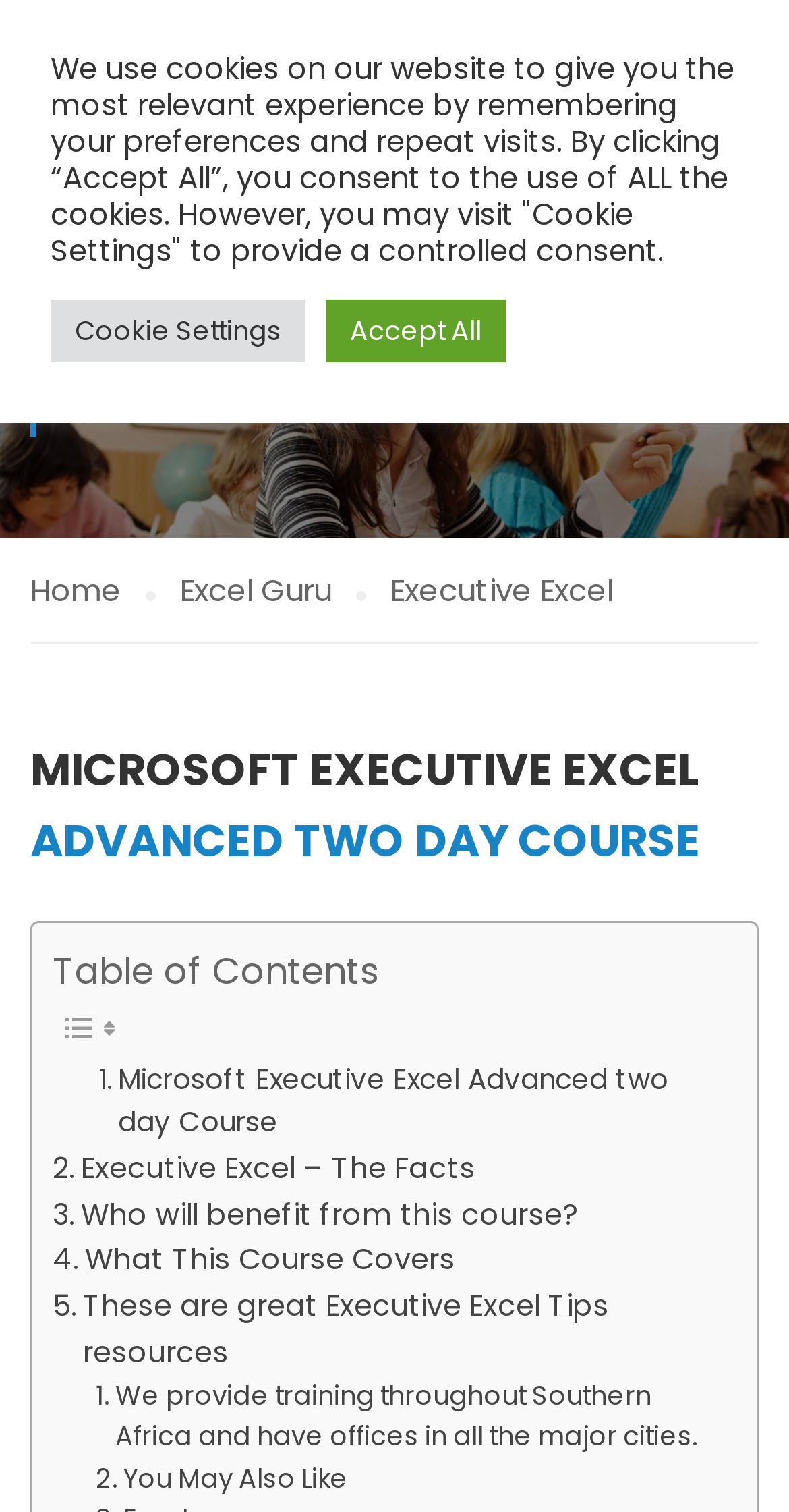Pinpoint the bounding box coordinates of the clickable area needed to execute the instruction: "Learn about the Microsoft Executive Excel Advanced two day Course". The coordinates should be specified as four float numbers between 0 and 1, i.e., [left, top, right, bottom].

[0.124, 0.7, 0.908, 0.757]